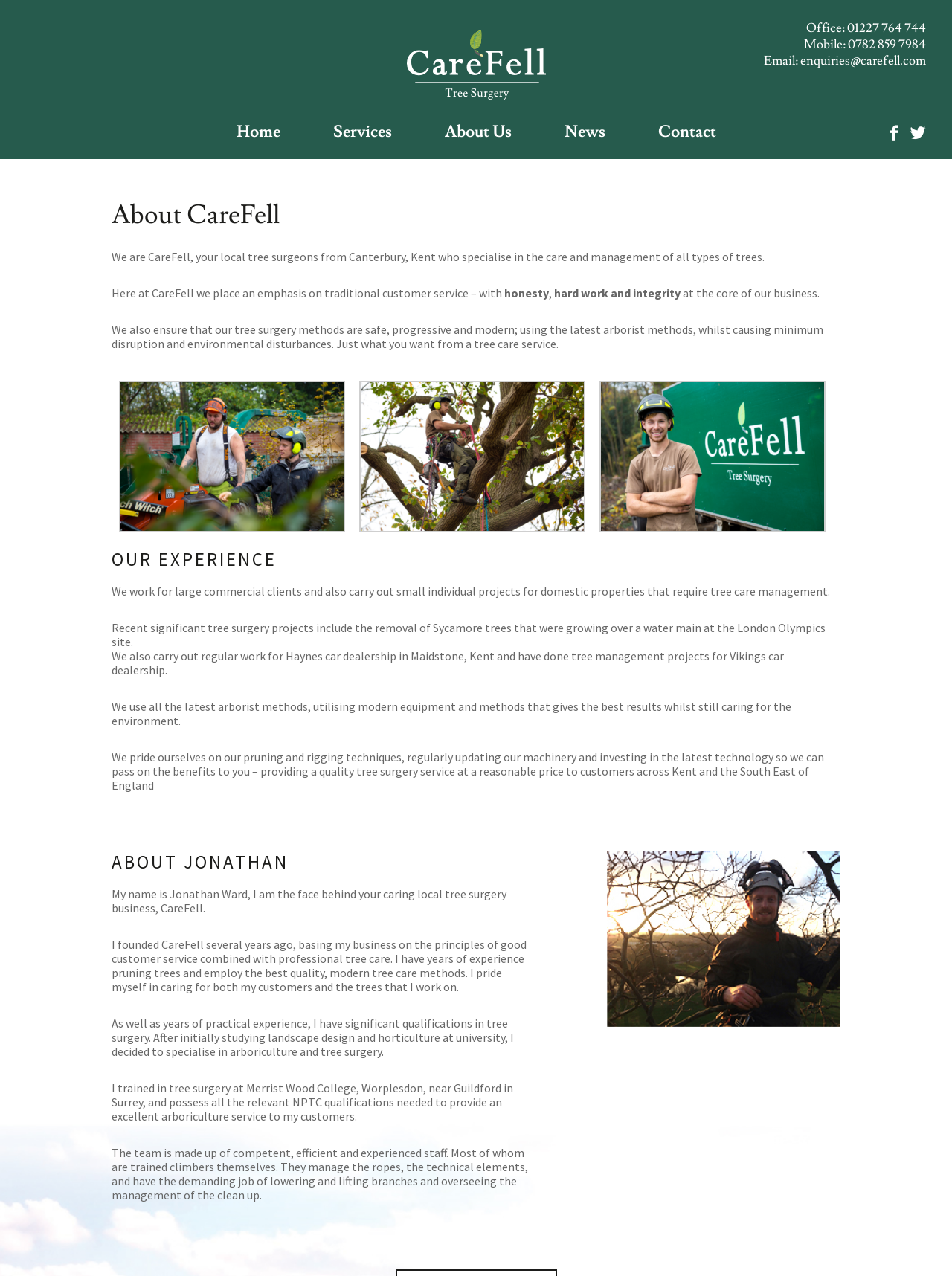What is the company name?
Answer the question with a detailed and thorough explanation.

The company name can be found in the link 'CareFell Tree Surgery' at the top of the webpage, which is also the title of the webpage. Additionally, it is mentioned in the image description and the text 'We are CareFell, your local tree surgeons...'.